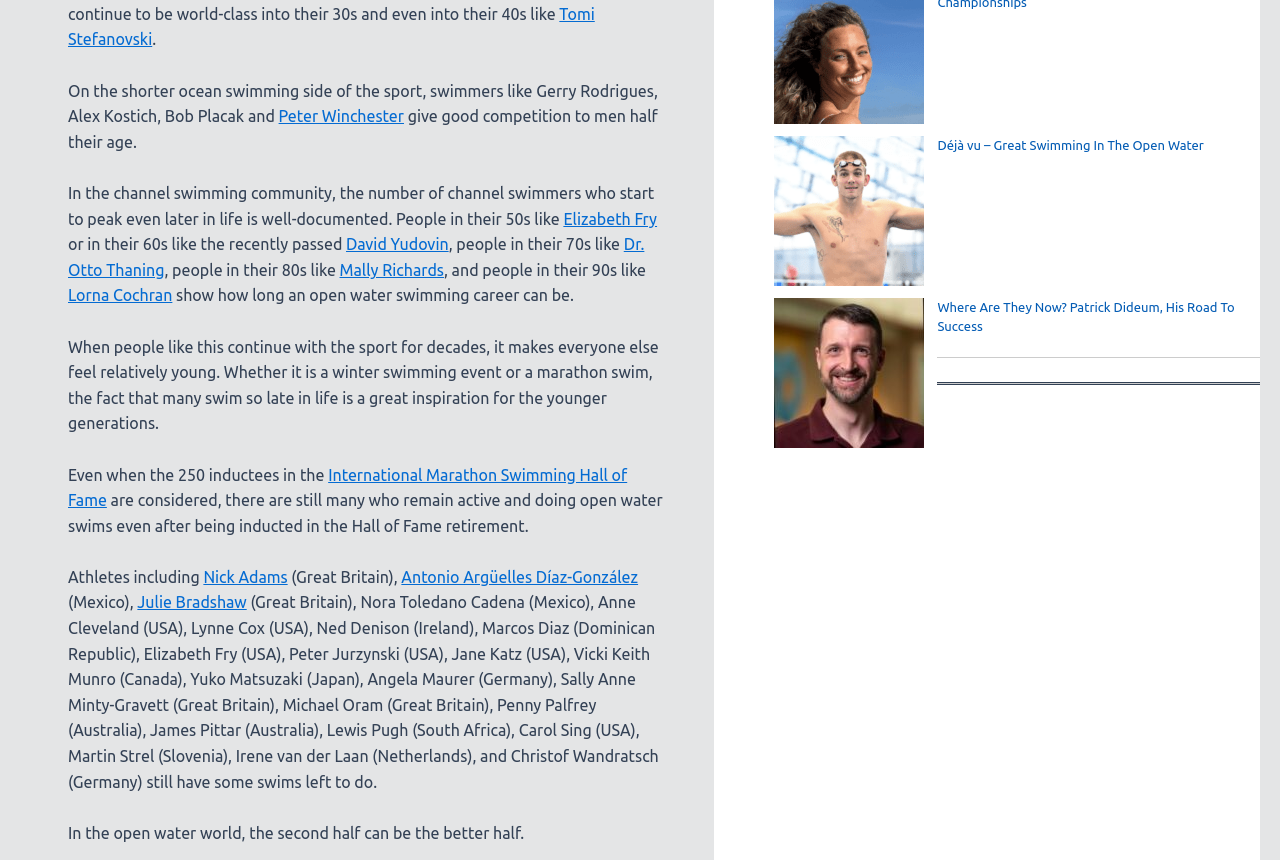Who is mentioned as a swimmer from the Dominican Republic?
Please provide a comprehensive answer based on the information in the image.

The webpage lists several swimmers from different countries, including Marcos Diaz from the Dominican Republic, indicating that Marcos Diaz is a swimmer from the Dominican Republic.